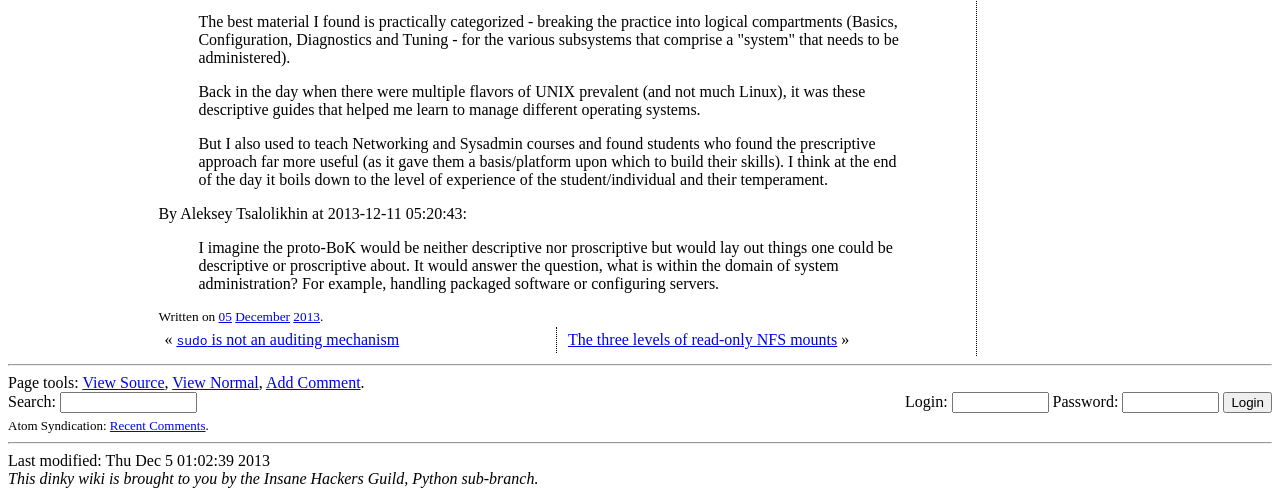Determine the bounding box coordinates of the section to be clicked to follow the instruction: "Search". The coordinates should be given as four float numbers between 0 and 1, formatted as [left, top, right, bottom].

[0.047, 0.79, 0.154, 0.832]